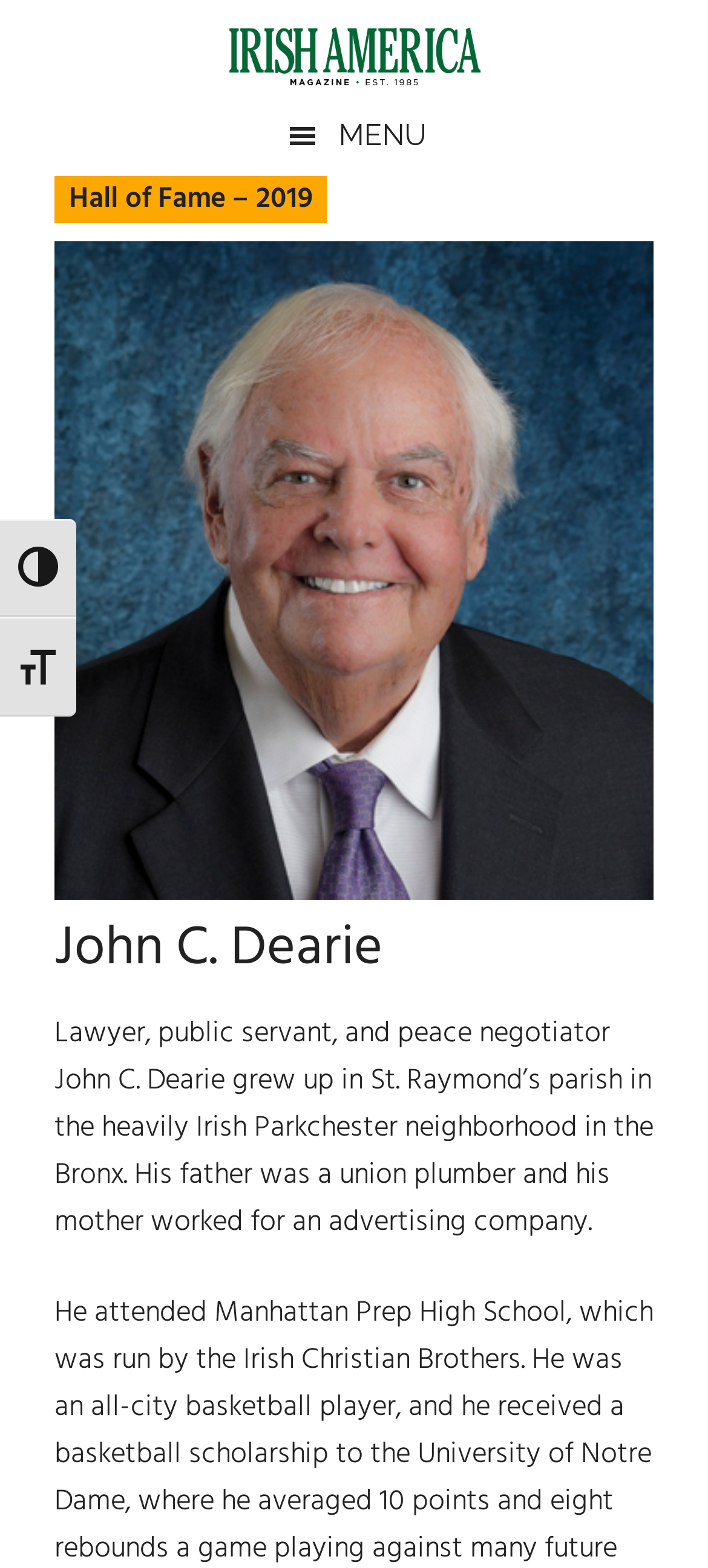Respond with a single word or phrase:
What is the name of the person described on this webpage?

John C. Dearie